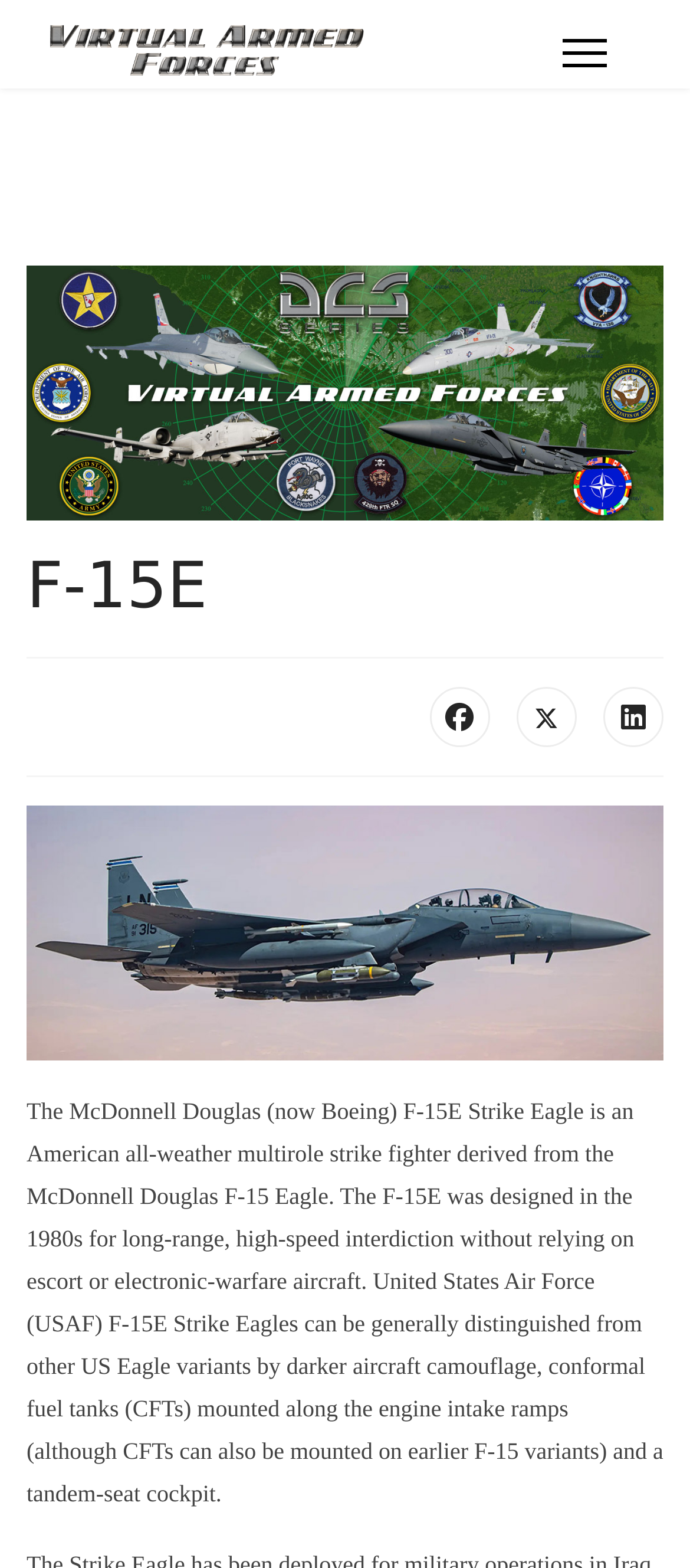Find and provide the bounding box coordinates for the UI element described here: "aria-label="Menu" title="Menu"". The coordinates should be given as four float numbers between 0 and 1: [left, top, right, bottom].

[0.815, 0.019, 0.879, 0.049]